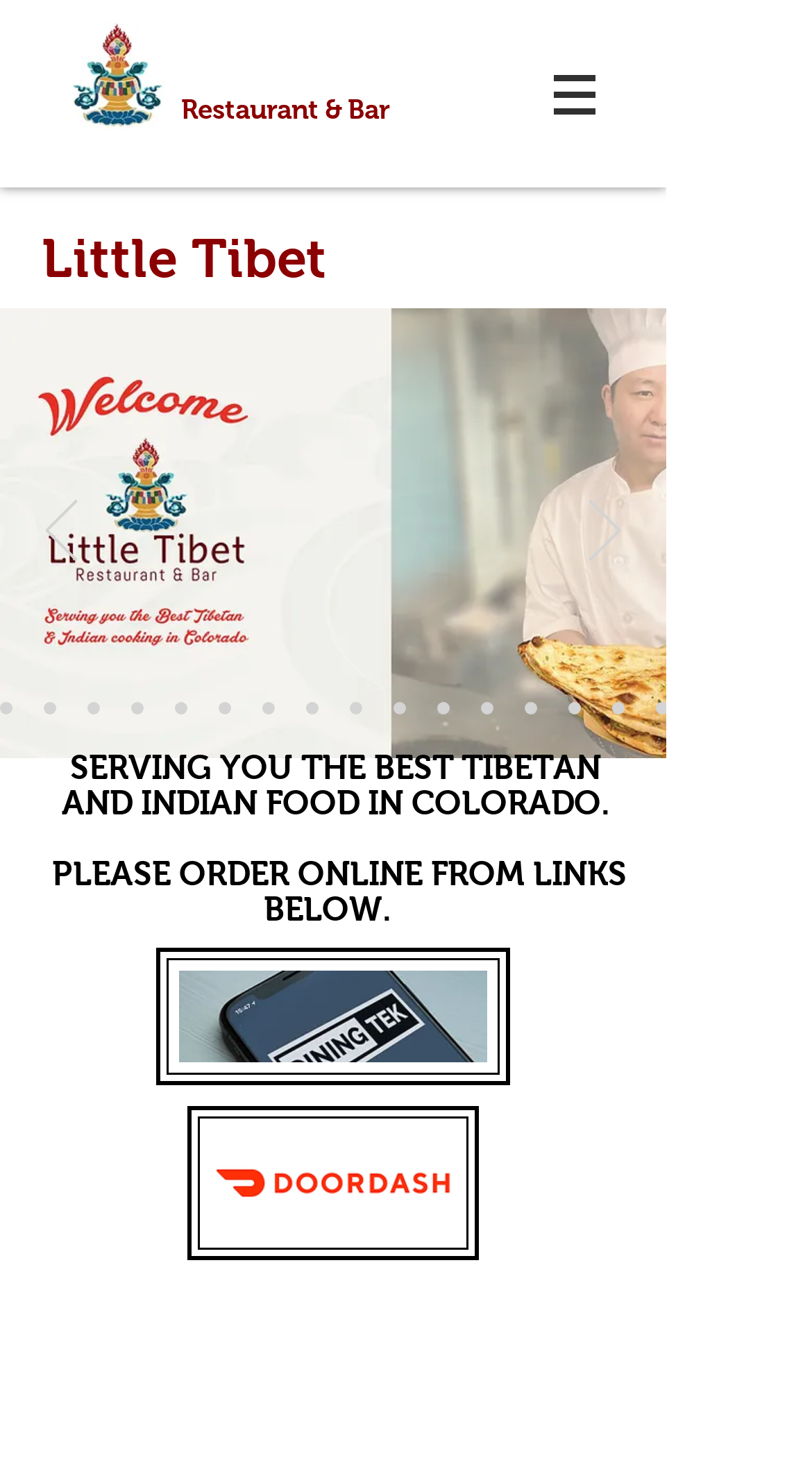What is the image at [0.079, 0.016, 0.21, 0.088]?
Provide a comprehensive and detailed answer to the question.

The image at [0.079, 0.016, 0.21, 0.088] is likely the logo of Little Tibet Restaurant, as it is prominently displayed at the top of the webpage.